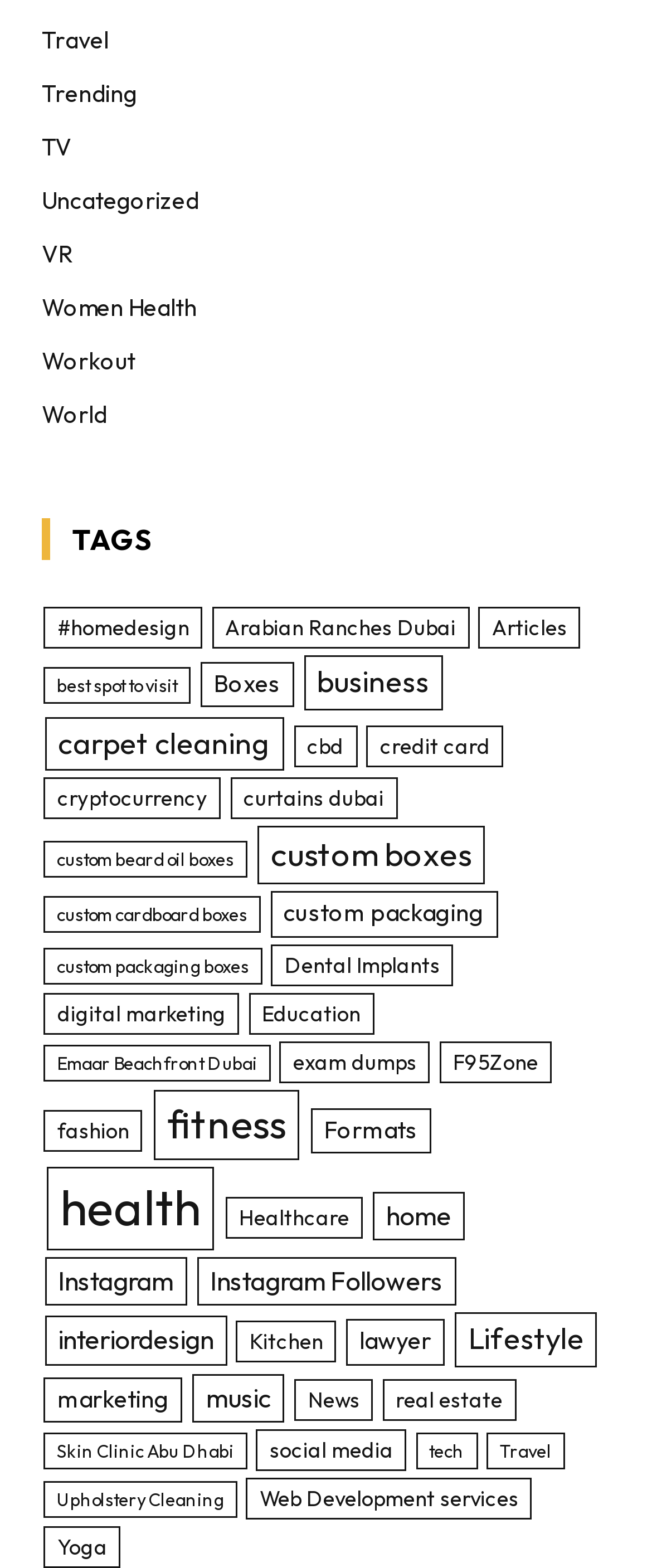Identify the bounding box coordinates of the specific part of the webpage to click to complete this instruction: "Explore the 'custom boxes' topic".

[0.395, 0.527, 0.744, 0.564]